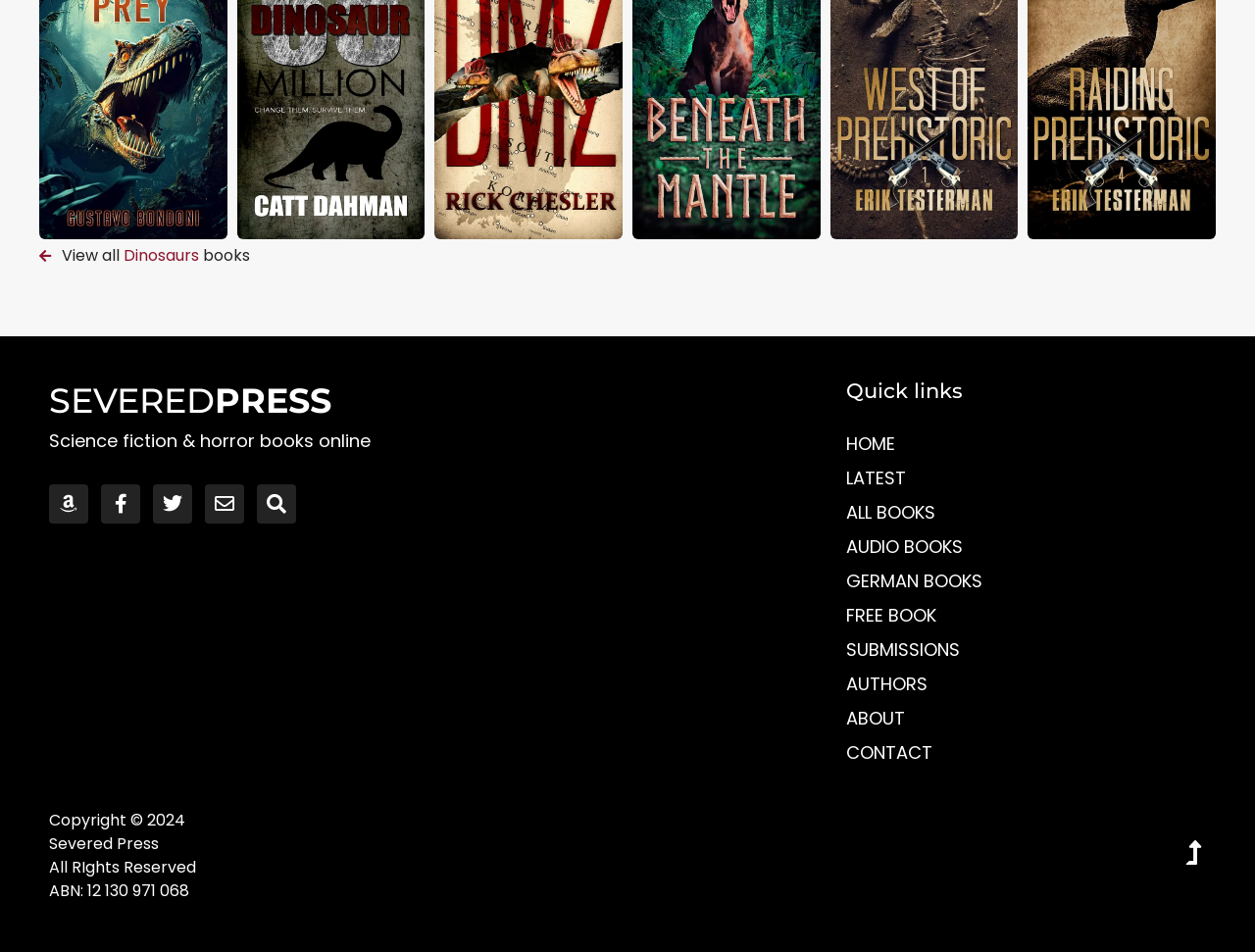How many quick links are there?
Using the picture, provide a one-word or short phrase answer.

9